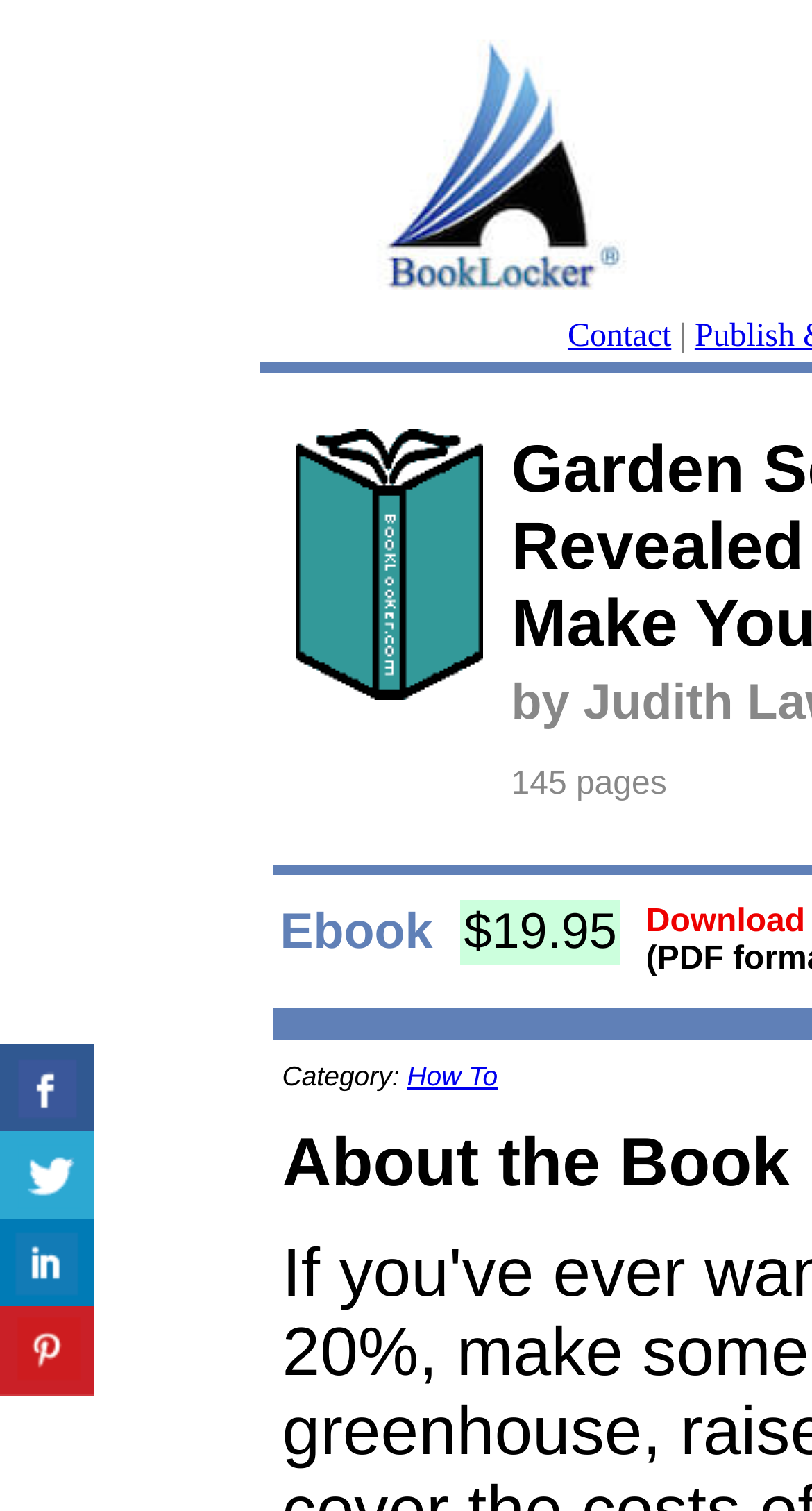Please provide a short answer using a single word or phrase for the question:
What is the price of the ebook?

$19.95